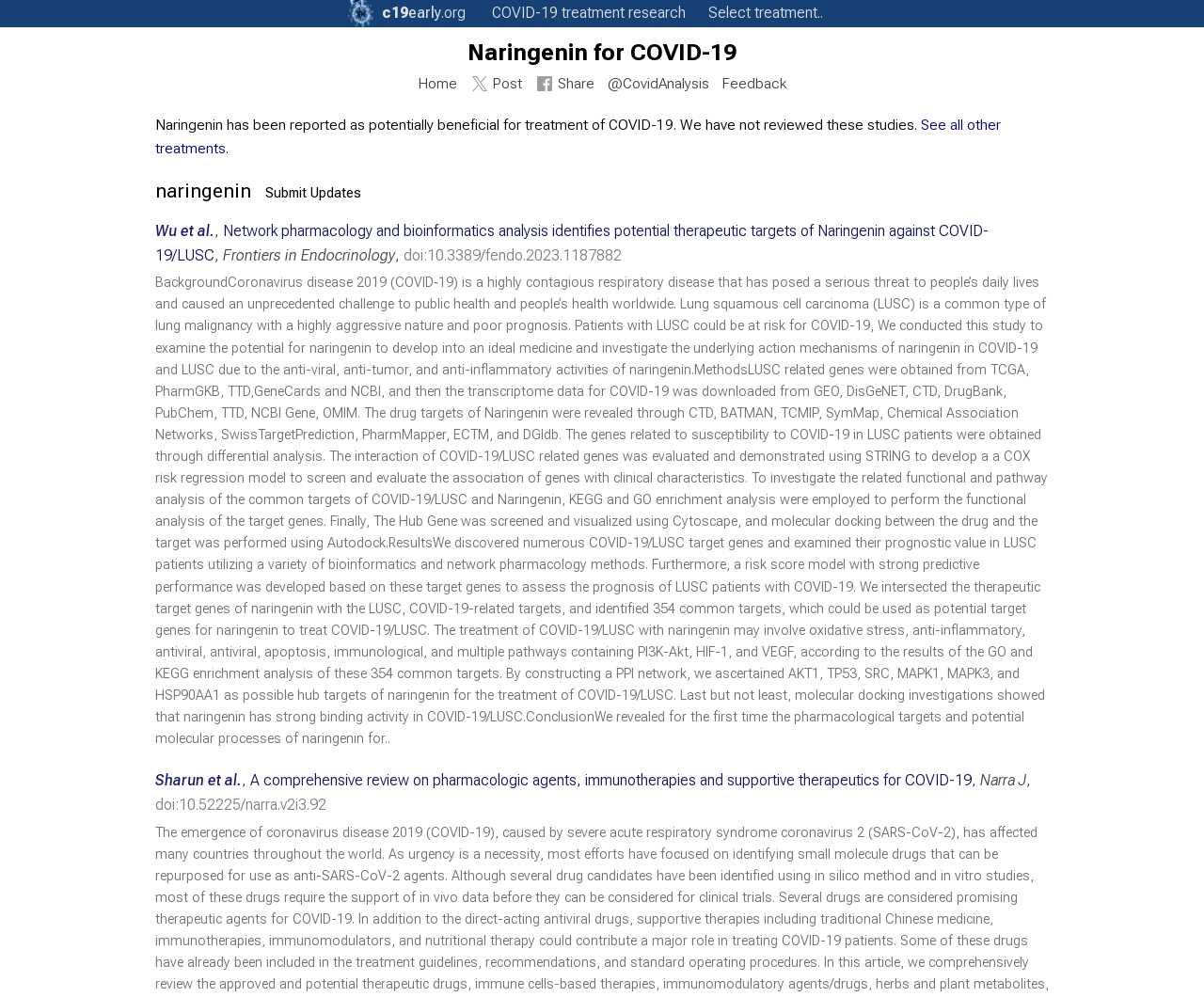Show the bounding box coordinates for the HTML element described as: "parent_node: Share".

[0.444, 0.076, 0.463, 0.093]